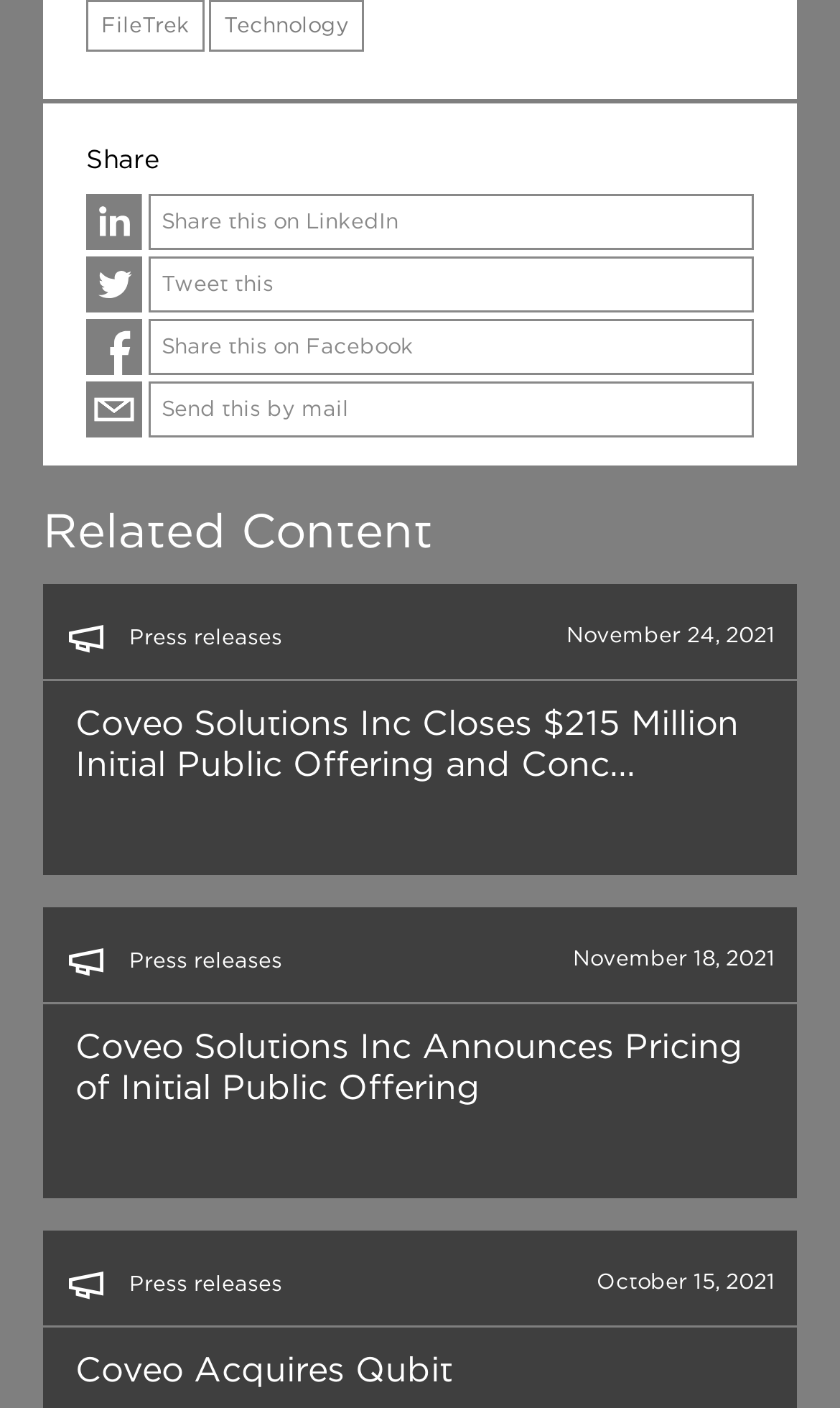What is the name of the company mentioned in the first article?
Look at the image and construct a detailed response to the question.

I found the answer by looking at the first article section, which has a heading 'Coveo Solutions Inc Closes $215 Million Initial Public Offering and Conc...'. The company name is mentioned in the heading.